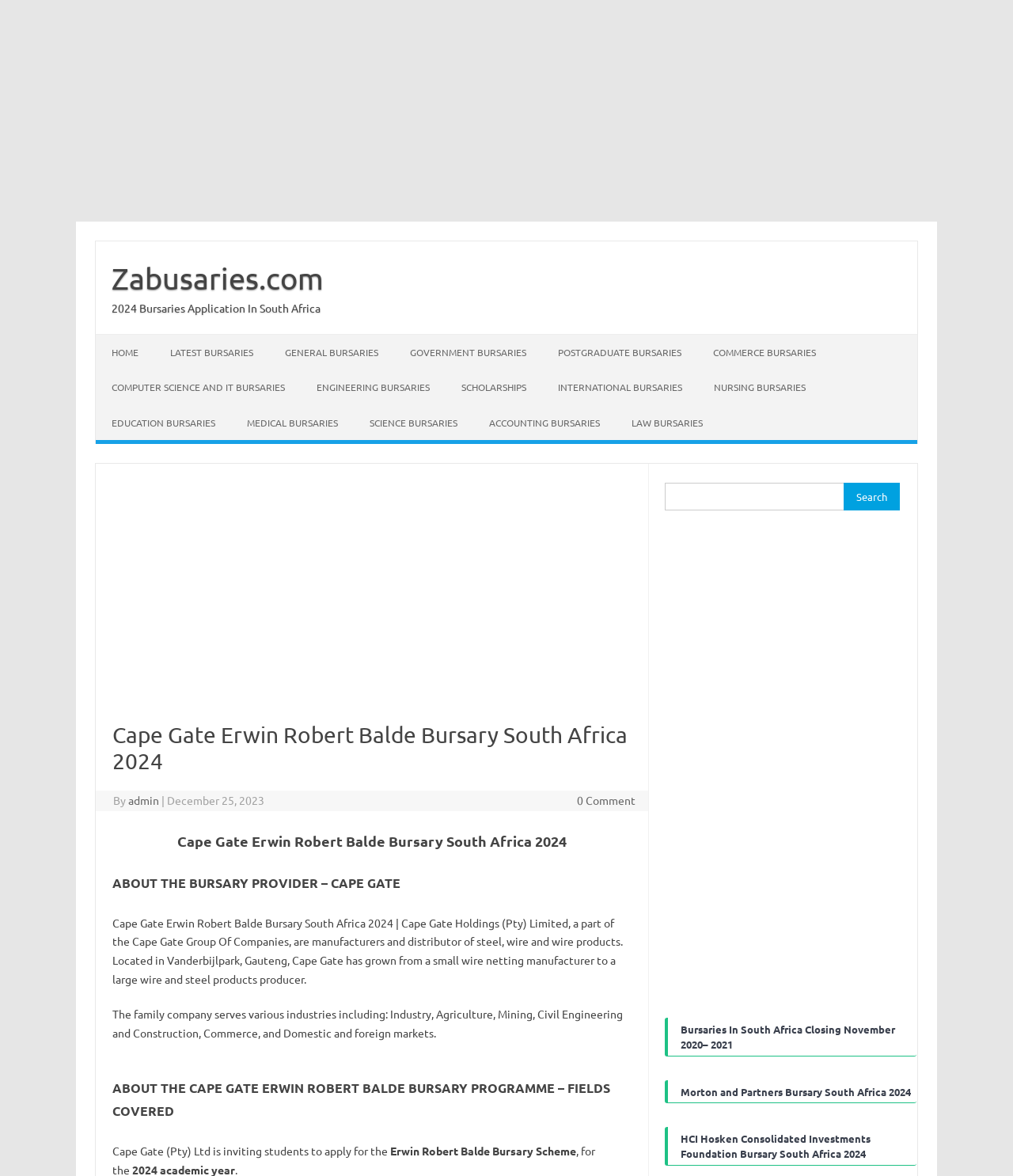Given the element description aria-label="Advertisement" name="aswift_8" title="Advertisement", predict the bounding box coordinates for the UI element in the webpage screenshot. The format should be (top-left x, top-left y, bottom-right x, bottom-right y), and the values should be between 0 and 1.

[0.657, 0.448, 0.889, 0.852]